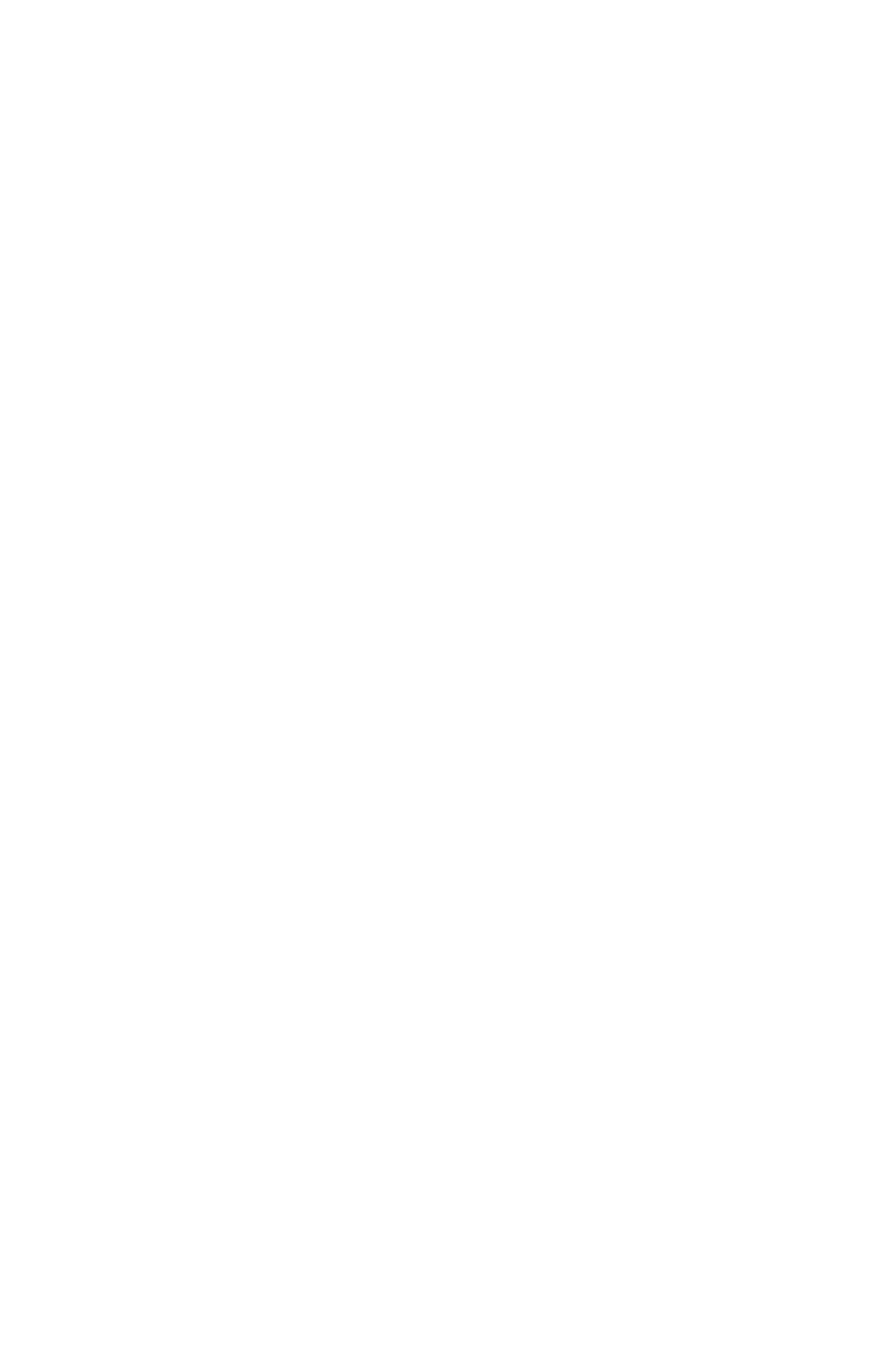Please locate the bounding box coordinates of the element that should be clicked to complete the given instruction: "Get faith resources".

[0.066, 0.379, 0.515, 0.425]